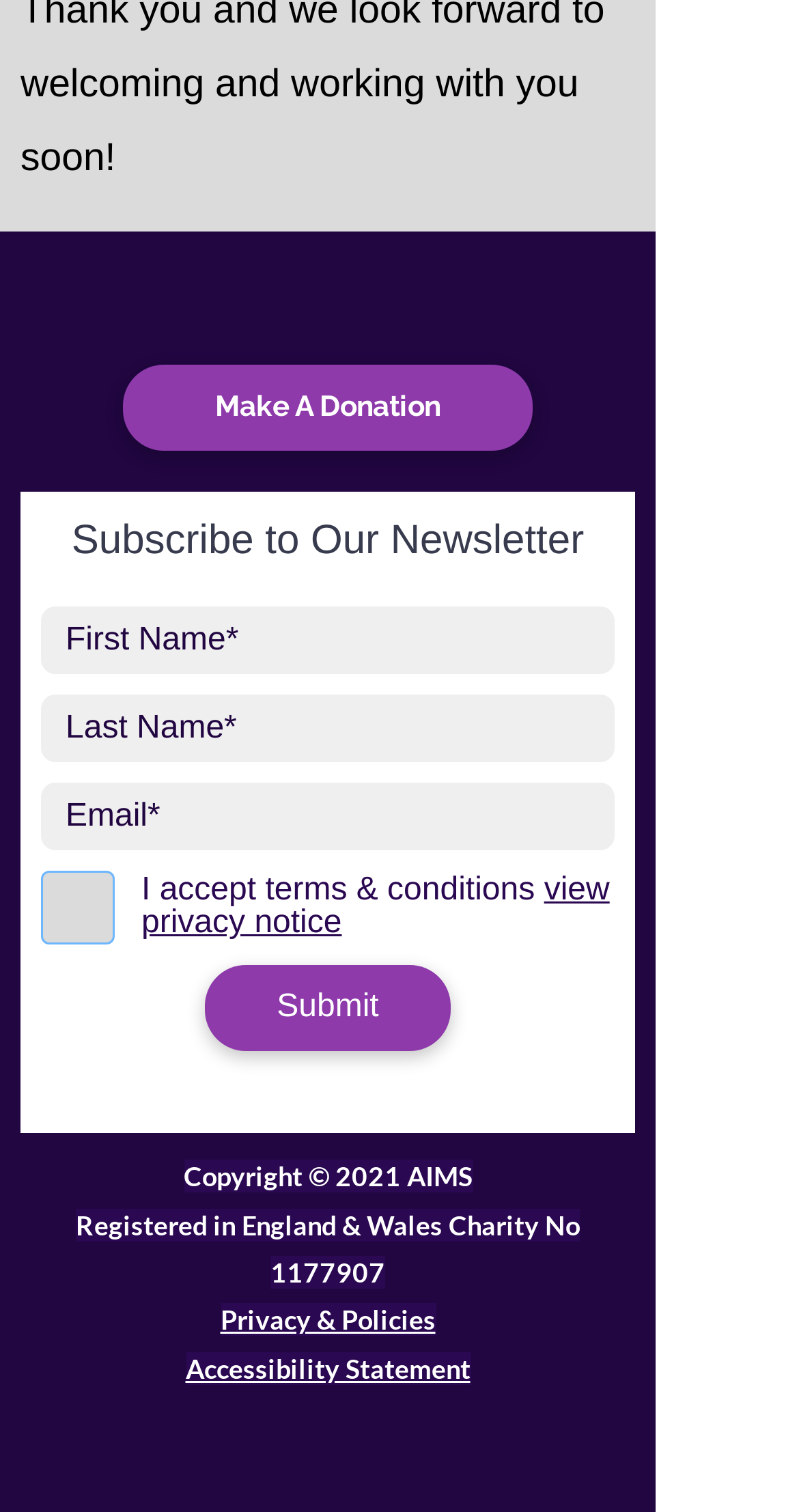What is the purpose of the checkbox?
Please respond to the question thoroughly and include all relevant details.

The checkbox is for users to accept the terms and conditions, and by checking it, they acknowledge that they have read and agree to the privacy notice.